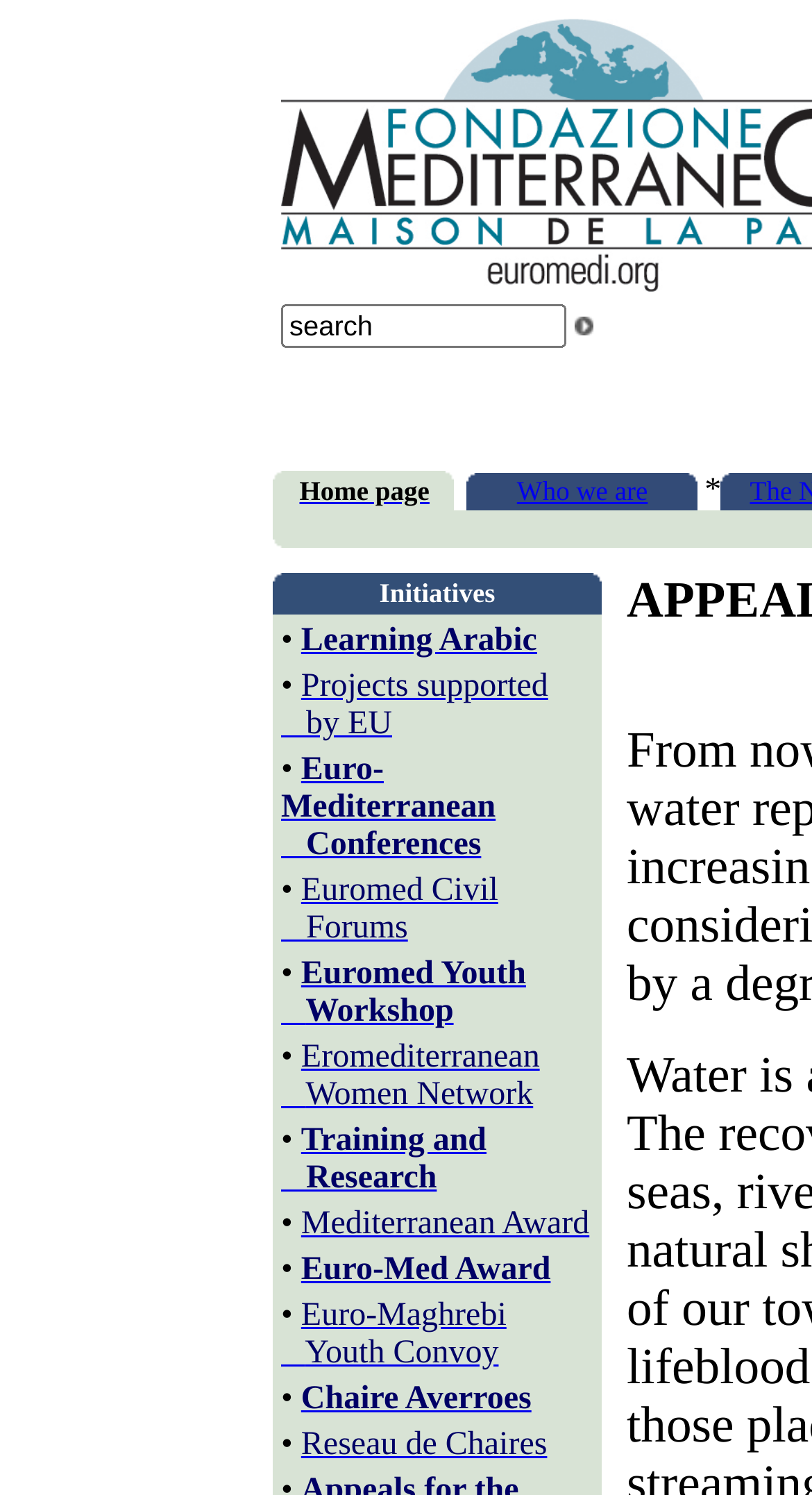Determine the bounding box coordinates for the clickable element to execute this instruction: "learn about learning Arabic". Provide the coordinates as four float numbers between 0 and 1, i.e., [left, top, right, bottom].

[0.371, 0.417, 0.661, 0.44]